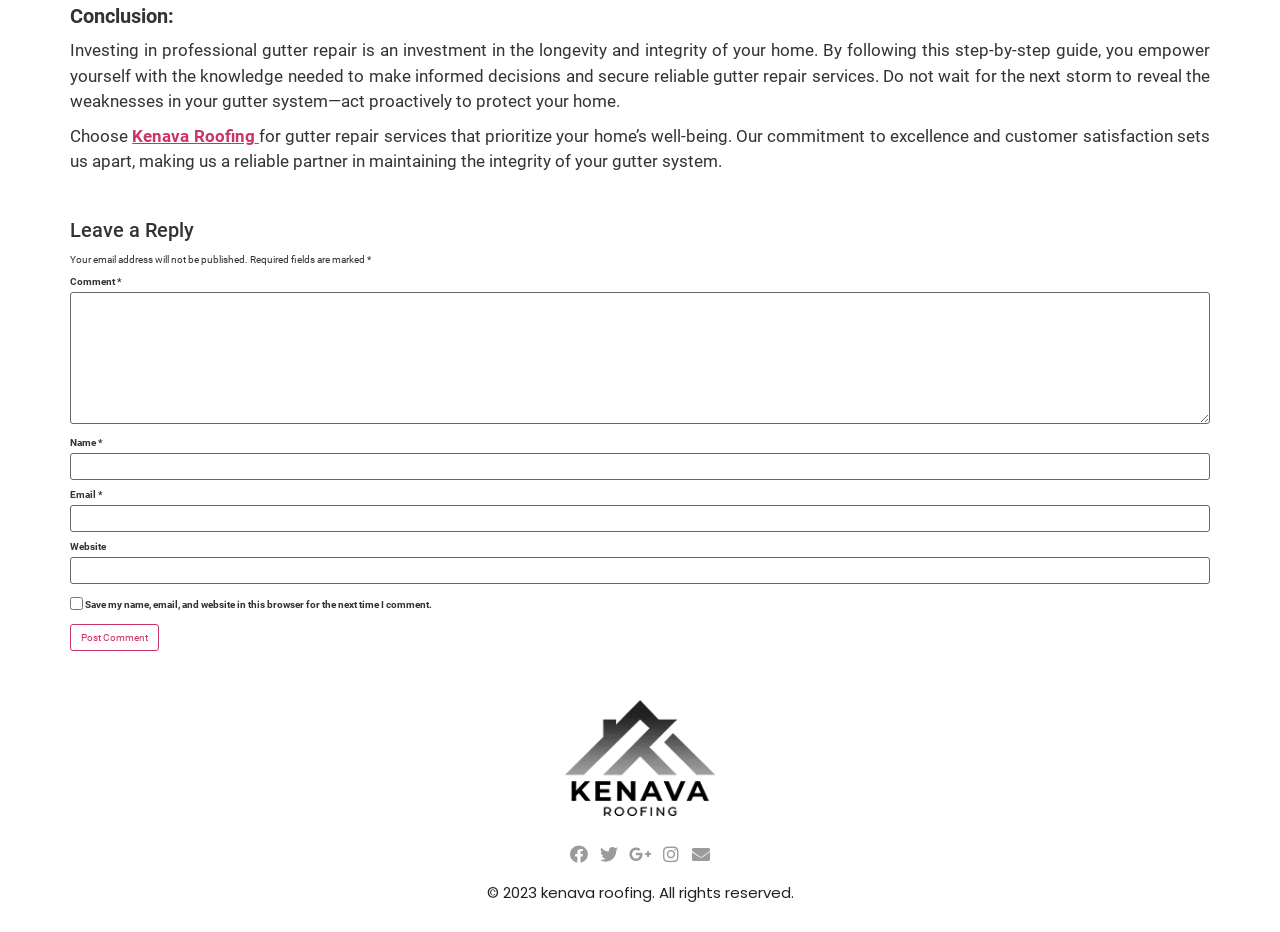Find and indicate the bounding box coordinates of the region you should select to follow the given instruction: "Type your comment in the 'Comment' field".

[0.055, 0.314, 0.945, 0.455]